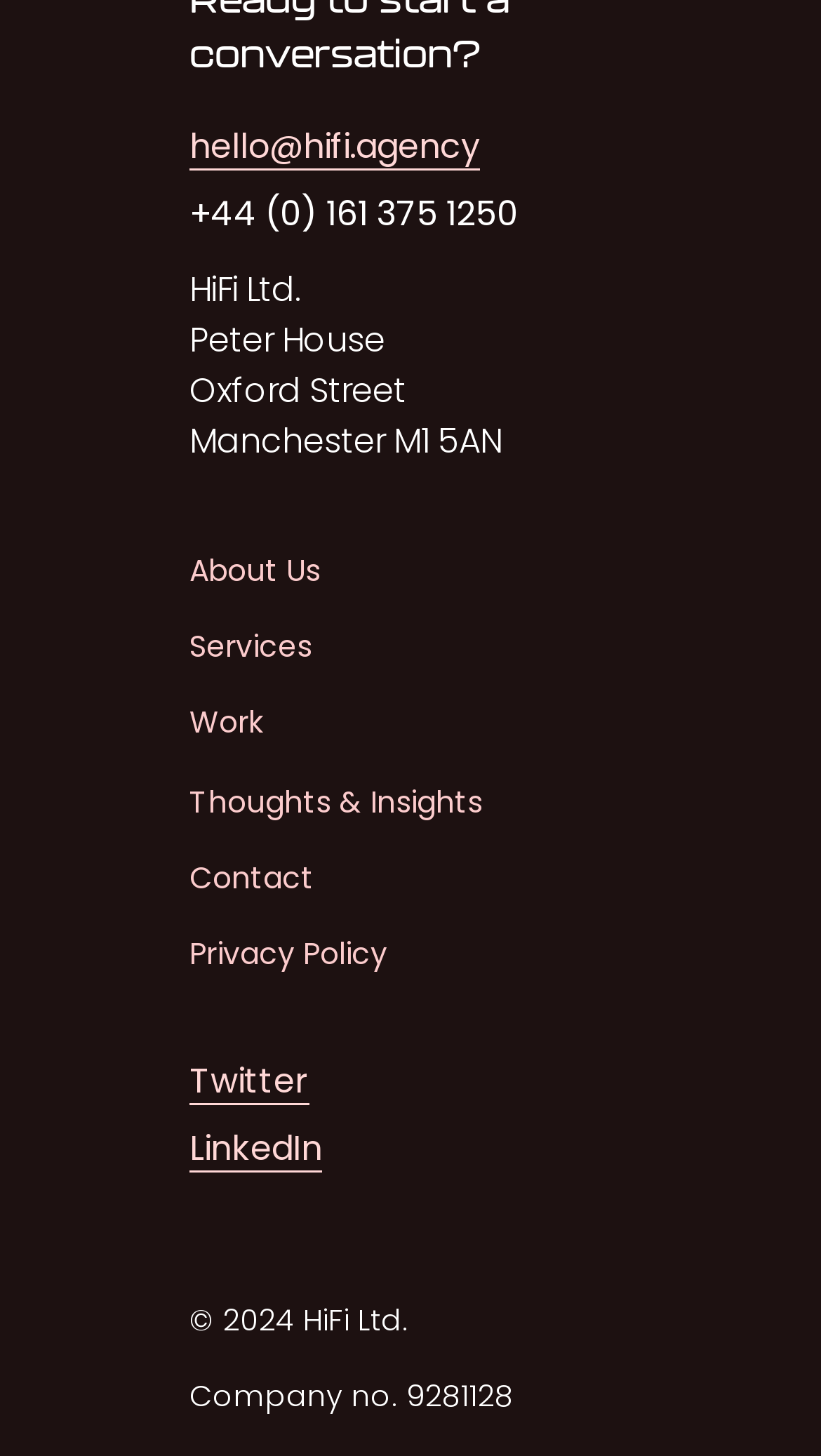Calculate the bounding box coordinates for the UI element based on the following description: "LinkedIn". Ensure the coordinates are four float numbers between 0 and 1, i.e., [left, top, right, bottom].

[0.231, 0.772, 0.392, 0.807]